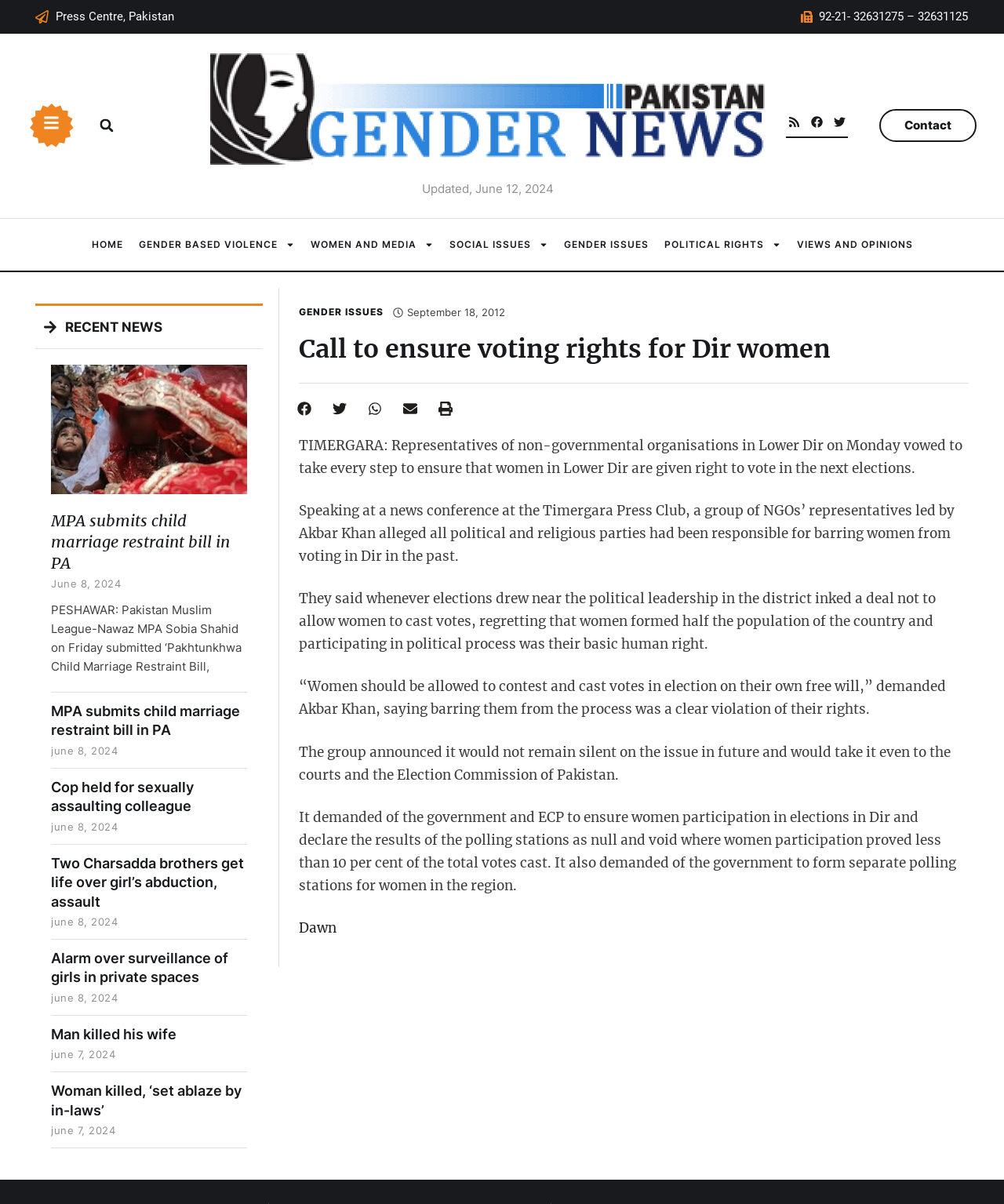Identify the coordinates of the bounding box for the element described below: "Gender Issues". Return the coordinates as four float numbers between 0 and 1: [left, top, right, bottom].

[0.297, 0.254, 0.382, 0.264]